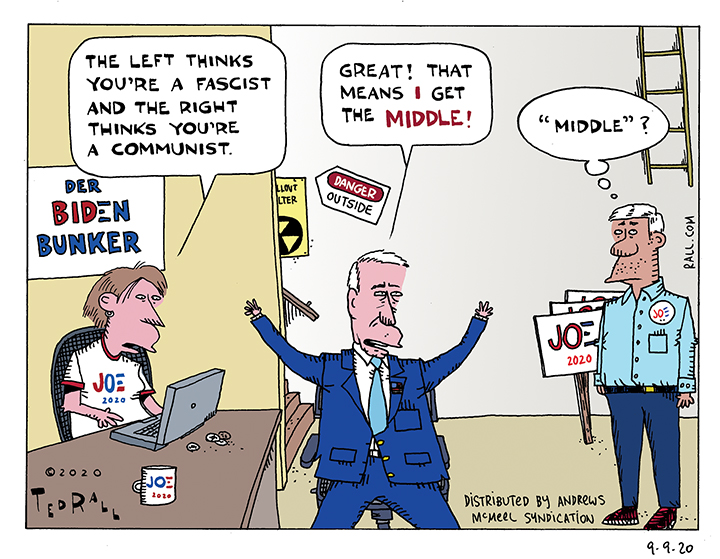Respond to the question below with a concise word or phrase:
What is written on the campaign signs in the background of the cartoon?

JOE 2020